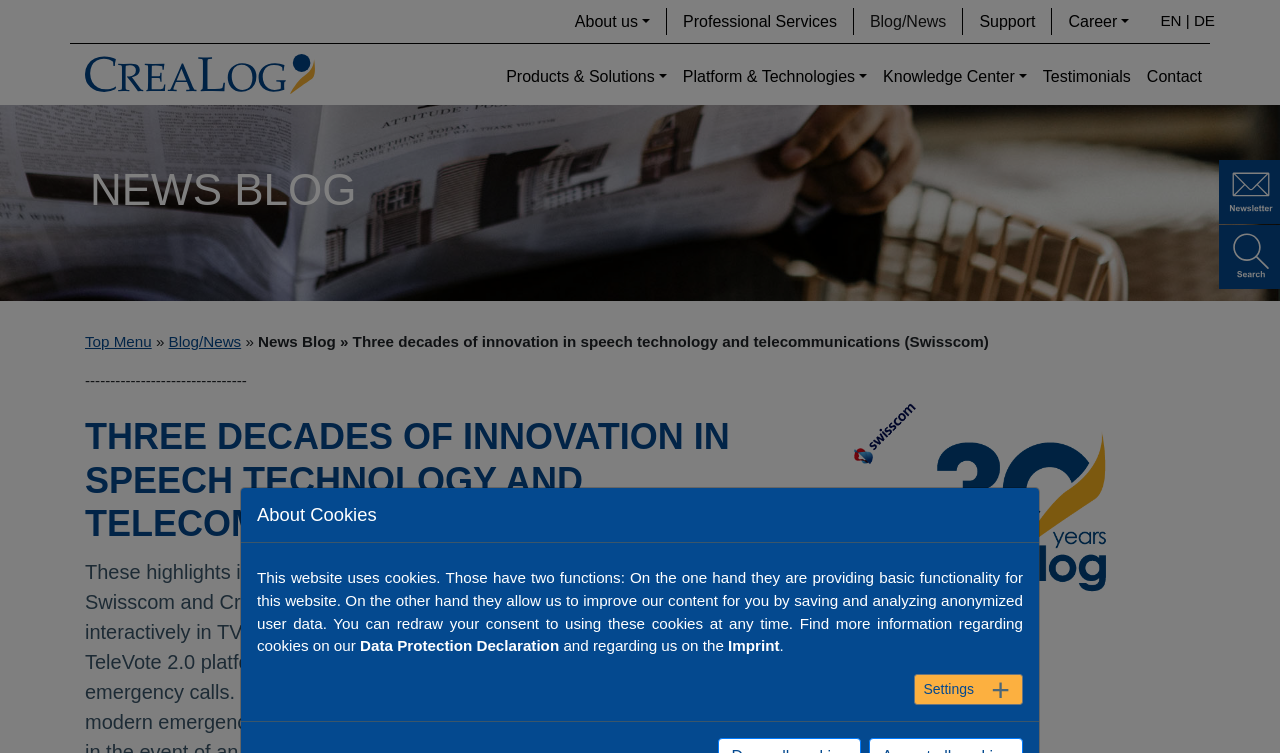Indicate the bounding box coordinates of the clickable region to achieve the following instruction: "Click the 'About us' link."

[0.437, 0.011, 0.521, 0.047]